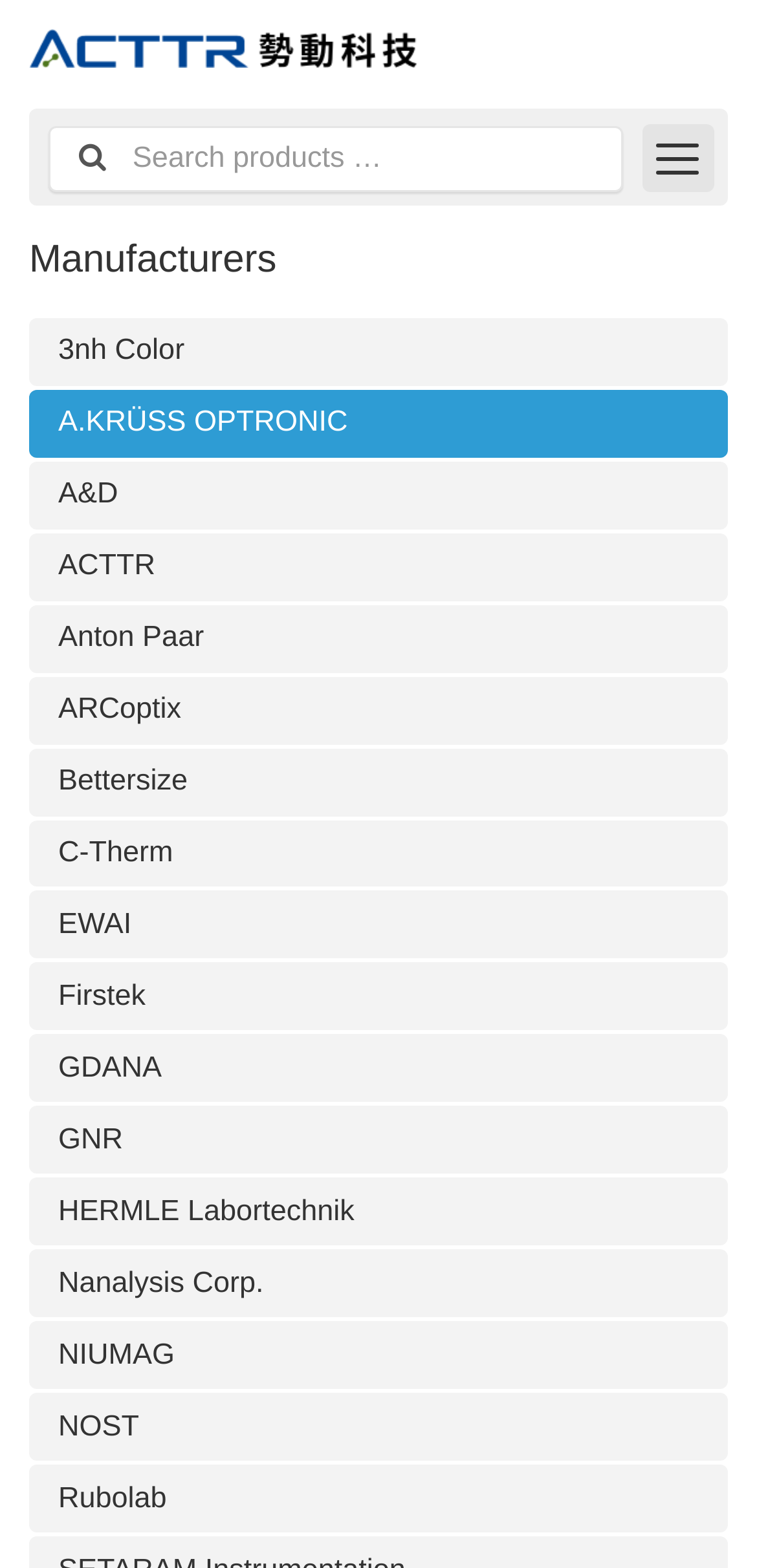Pinpoint the bounding box coordinates of the element you need to click to execute the following instruction: "Click on the search button". The bounding box should be represented by four float numbers between 0 and 1, in the format [left, top, right, bottom].

[0.847, 0.079, 0.942, 0.122]